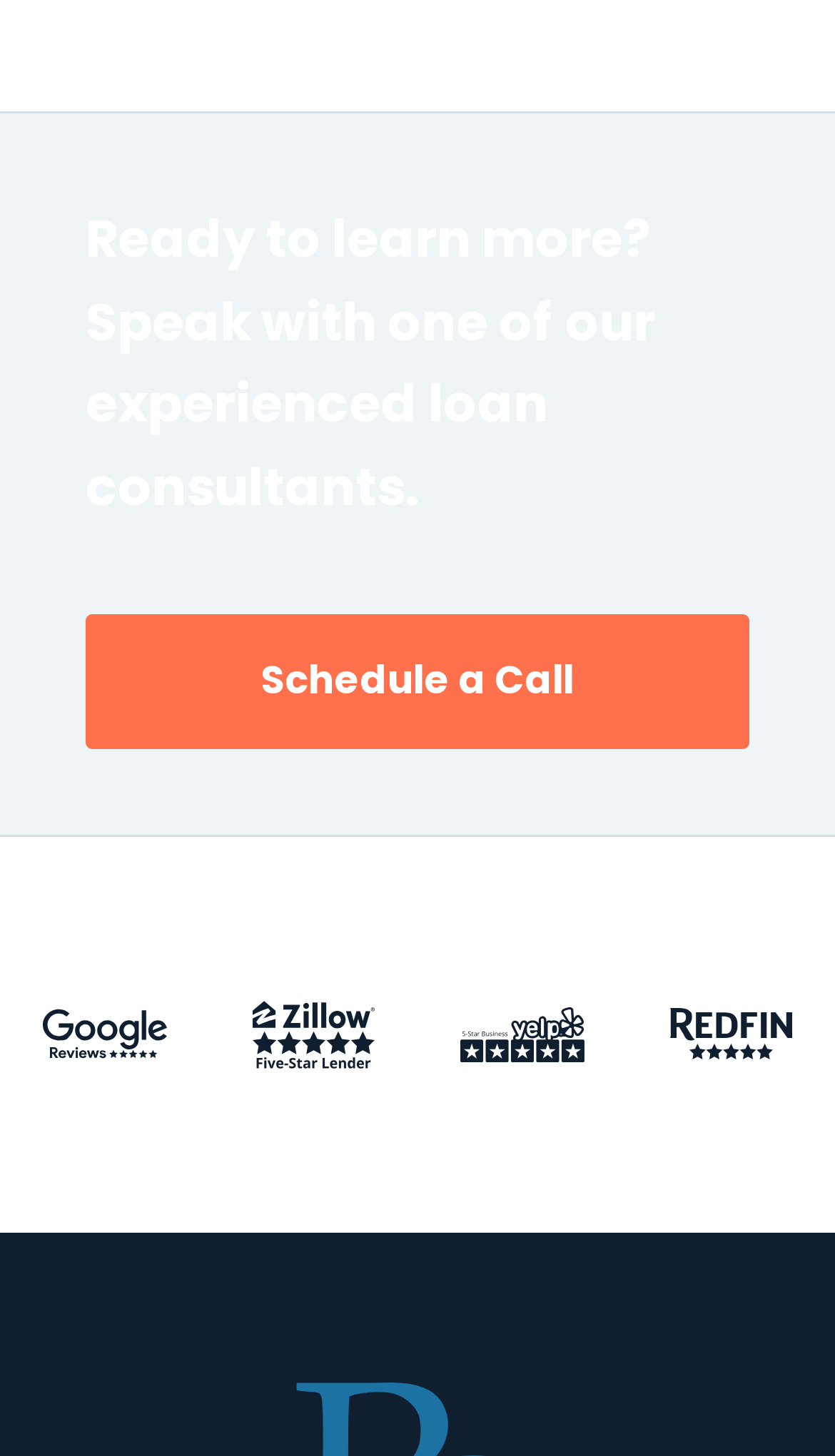Based on the image, please respond to the question with as much detail as possible:
What is the purpose of the 'Schedule a Call' link?

The 'Schedule a Call' link is placed below the heading 'Ready to learn more? Speak with one of our experienced loan consultants.' which suggests that the link is intended to facilitate communication with a loan consultant, likely to discuss loan options or get more information.